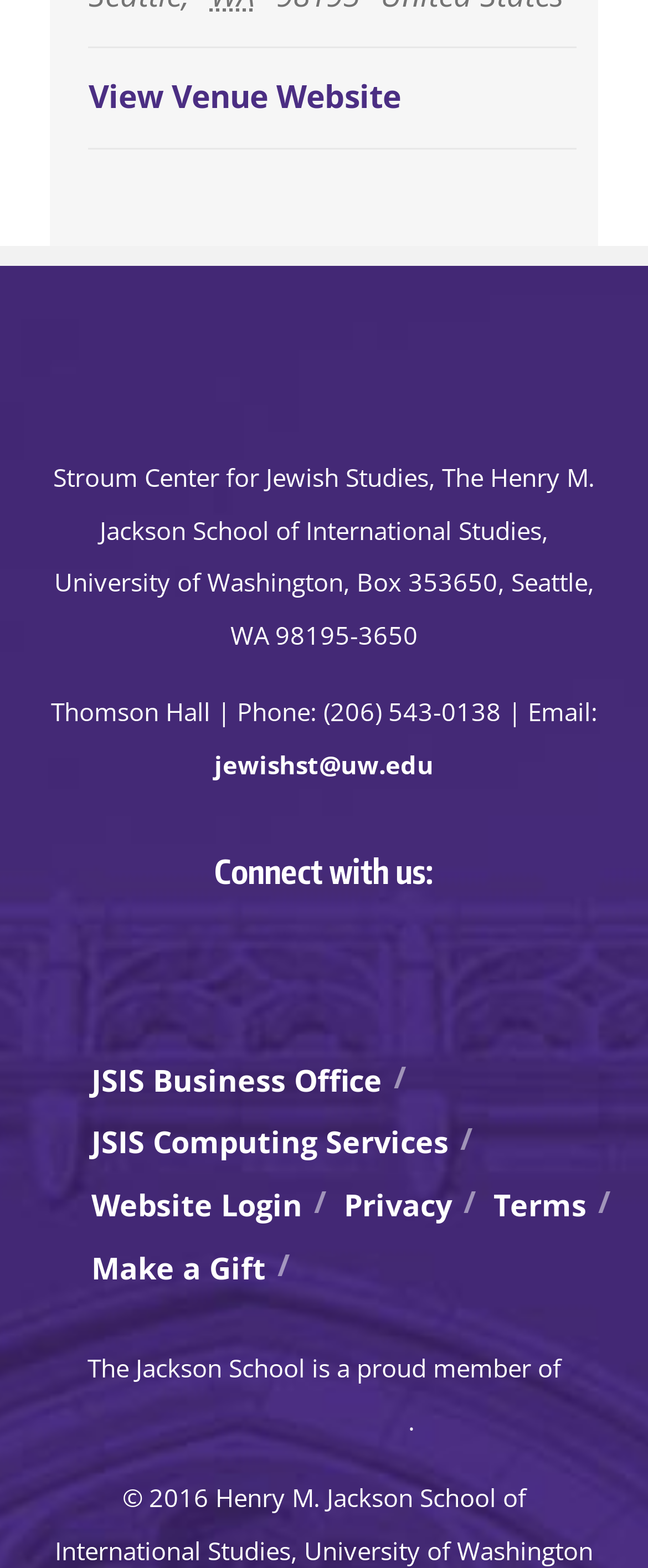Locate the bounding box coordinates of the clickable region necessary to complete the following instruction: "Send an email". Provide the coordinates in the format of four float numbers between 0 and 1, i.e., [left, top, right, bottom].

[0.331, 0.477, 0.669, 0.498]